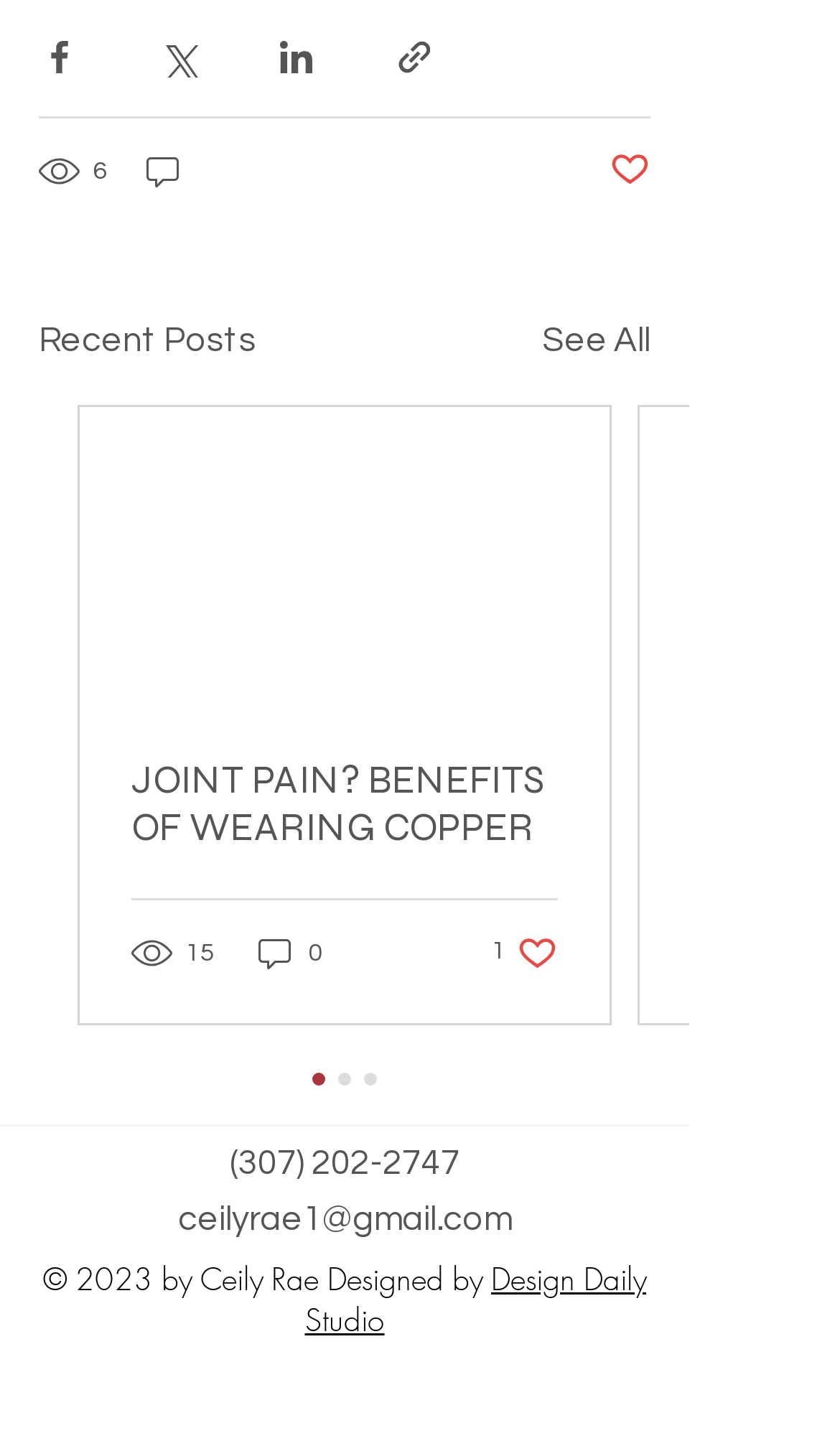Please identify the bounding box coordinates of the element that needs to be clicked to perform the following instruction: "Share via Facebook".

[0.046, 0.025, 0.095, 0.054]